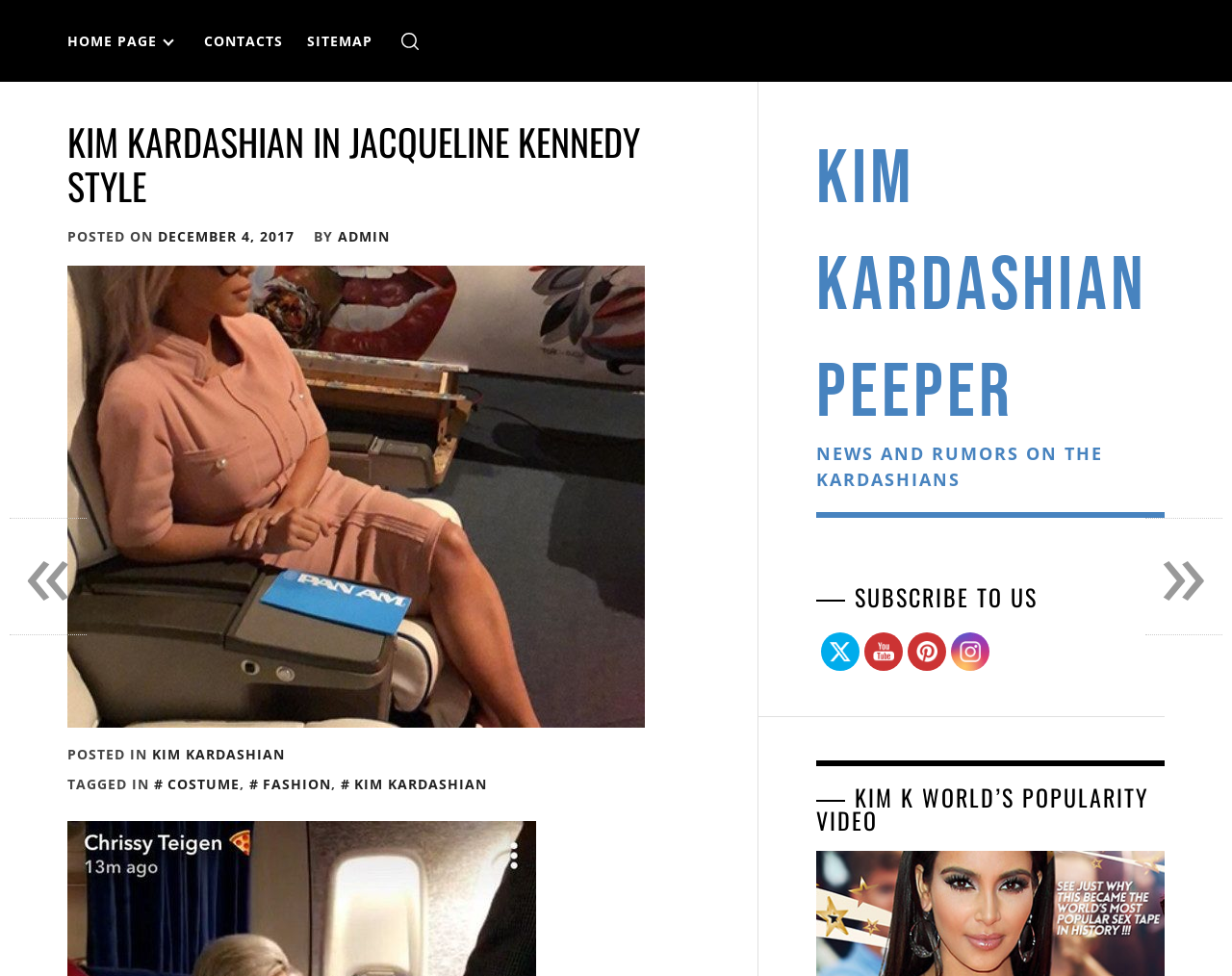Find the bounding box coordinates for the element that must be clicked to complete the instruction: "follow on Twitter". The coordinates should be four float numbers between 0 and 1, indicated as [left, top, right, bottom].

[0.667, 0.648, 0.698, 0.687]